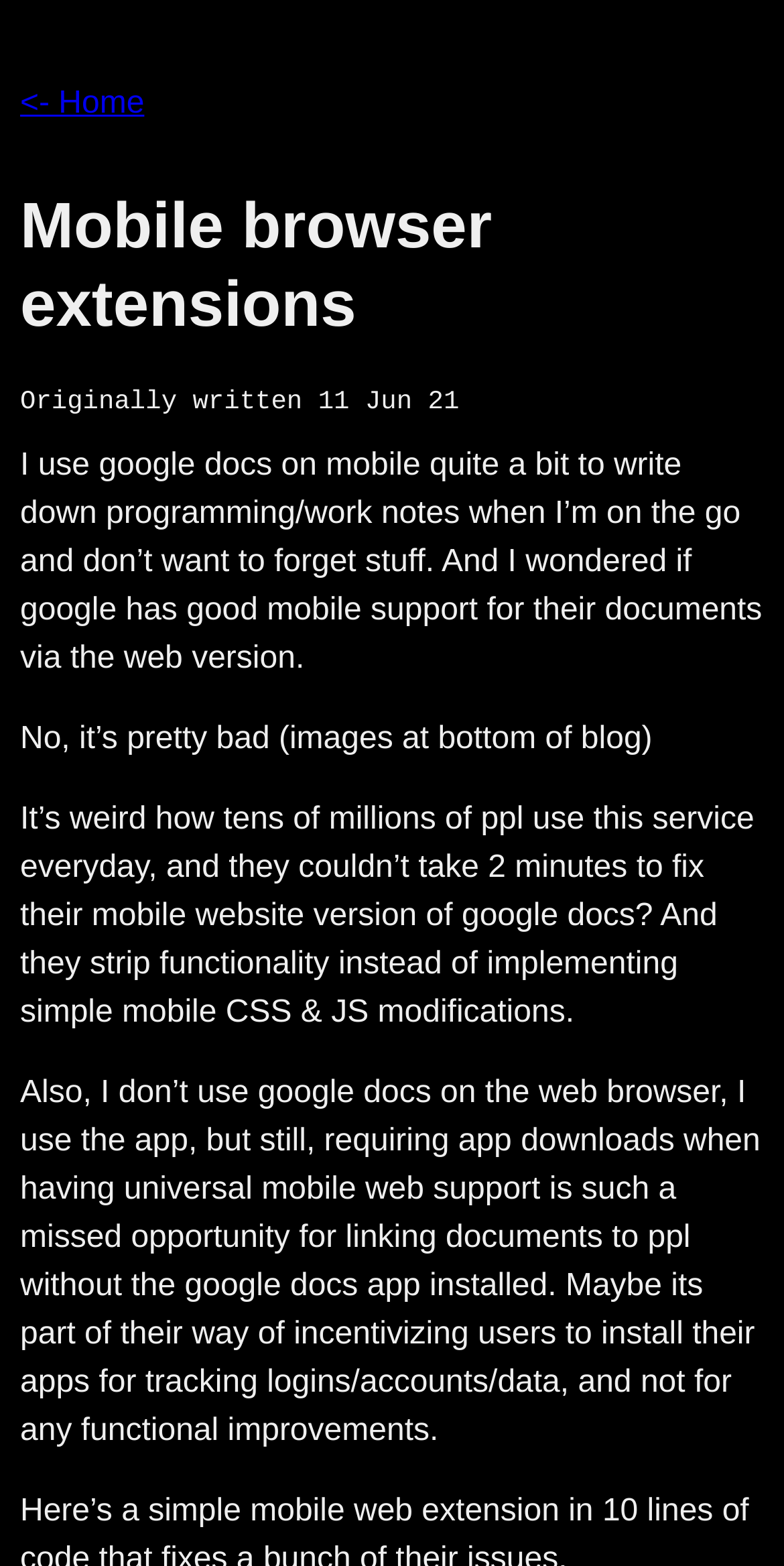What is the date when the content was originally written?
Please provide a single word or phrase based on the screenshot.

11 Jun 21